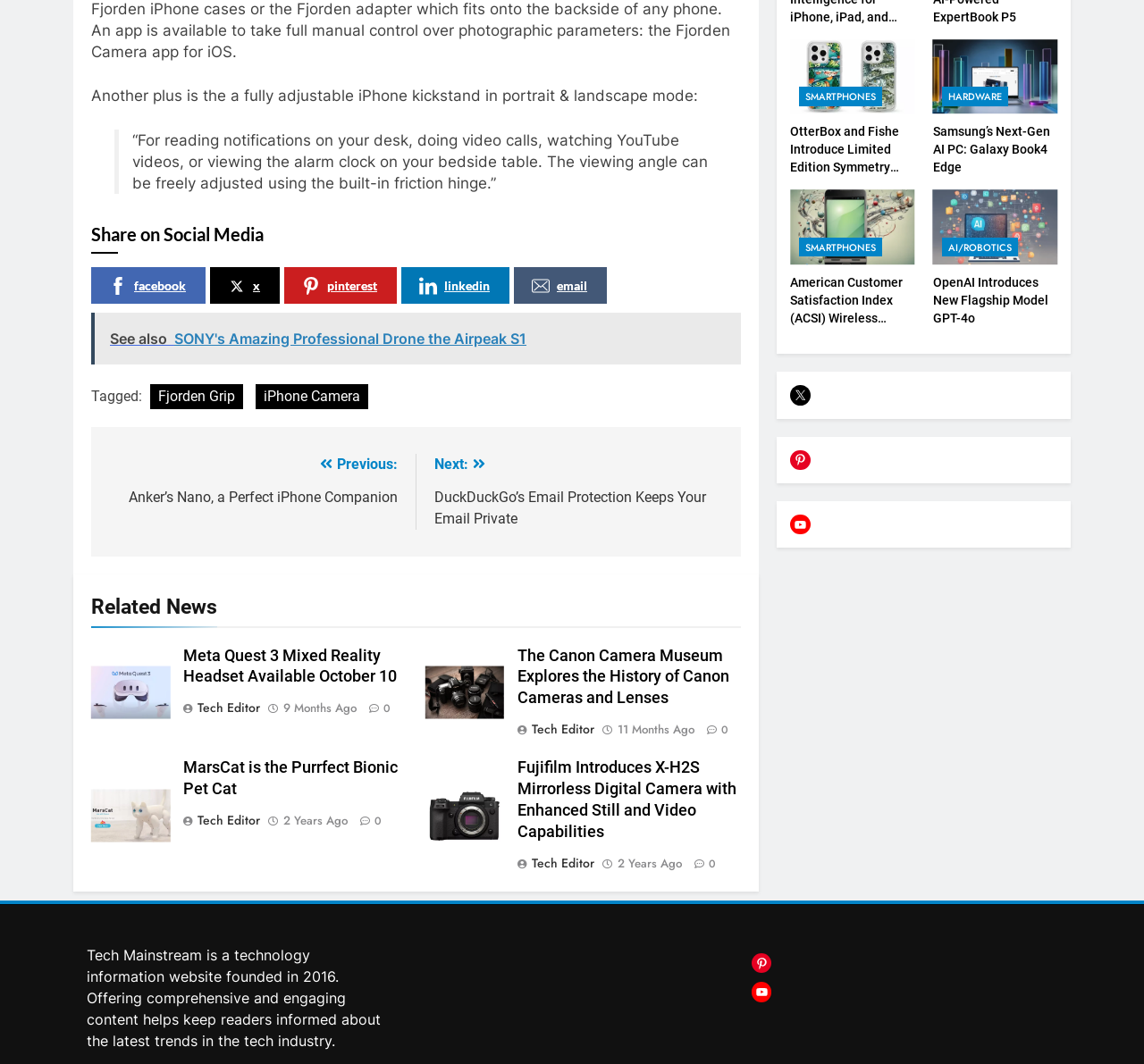What is the name of the camera mentioned in the second related news article?
Using the image, give a concise answer in the form of a single word or short phrase.

Canon Camera